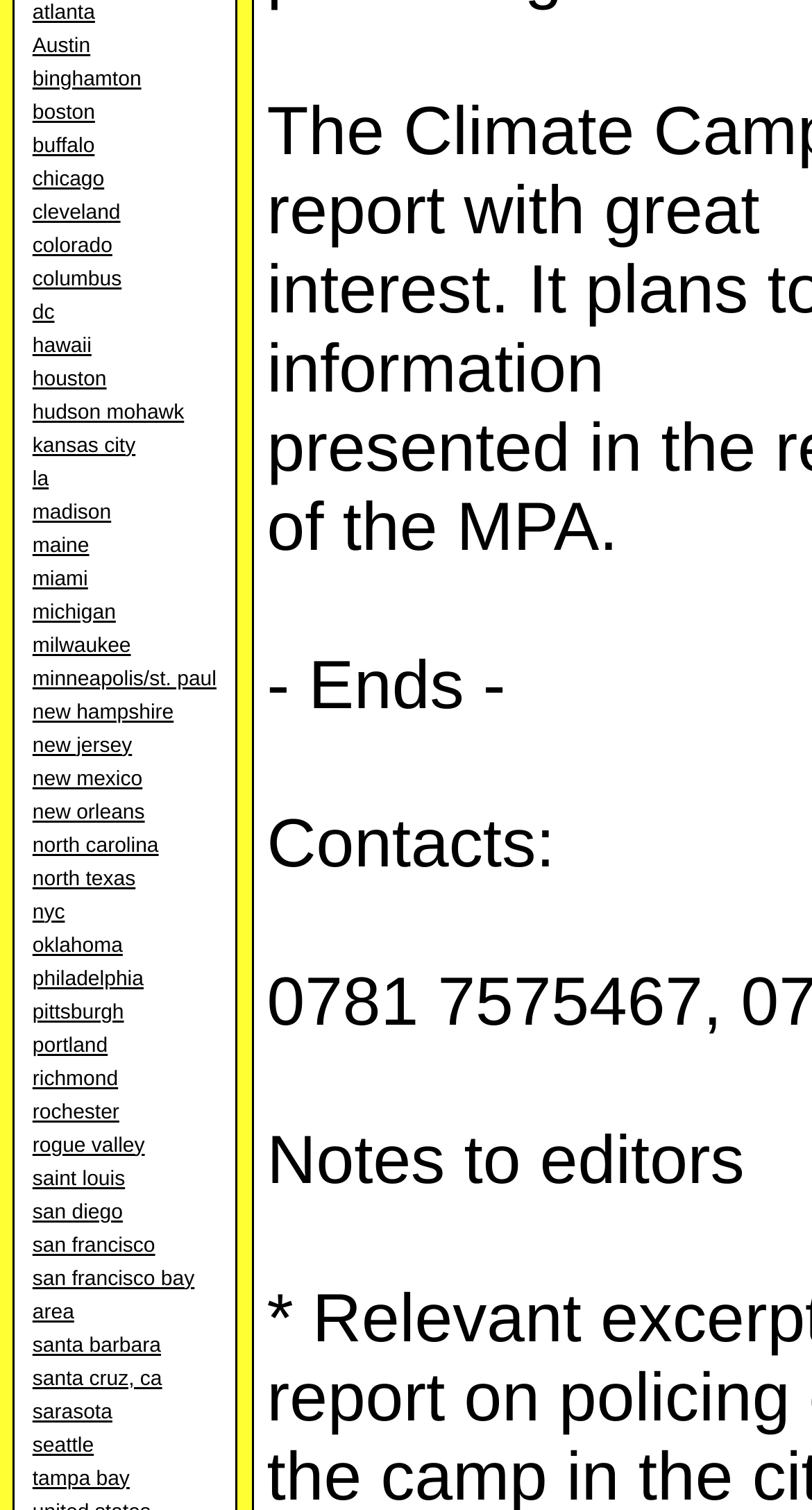Please give the bounding box coordinates of the area that should be clicked to fulfill the following instruction: "View Contacts". The coordinates should be in the format of four float numbers from 0 to 1, i.e., [left, top, right, bottom].

[0.329, 0.533, 0.683, 0.584]